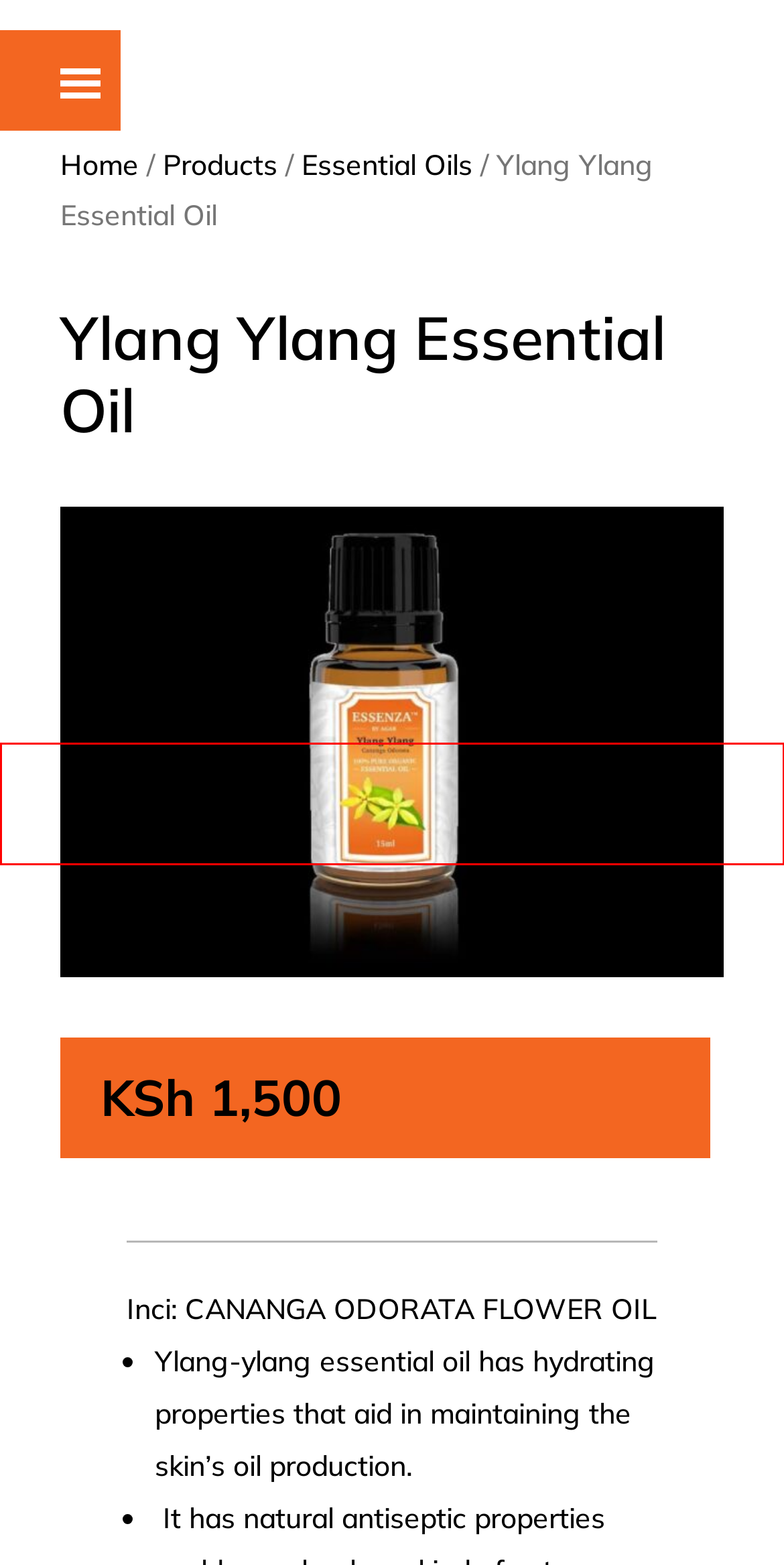Analyze the webpage screenshot with a red bounding box highlighting a UI element. Select the description that best matches the new webpage after clicking the highlighted element. Here are the options:
A. Cart - Terra Naturals
B. Cocamidopropyl Betaine(CAPB) - Terra Naturals
C. Essential Oils - Terra Naturals
D. My account - Terra Naturals
E. Products - Terra Naturals
F. Vegetable Glycerine - Terra Naturals
G. Terra Naturals - Natural Ingredients, Formulation and Training
H. Peppermint Essential Oil - Terra Naturals

D